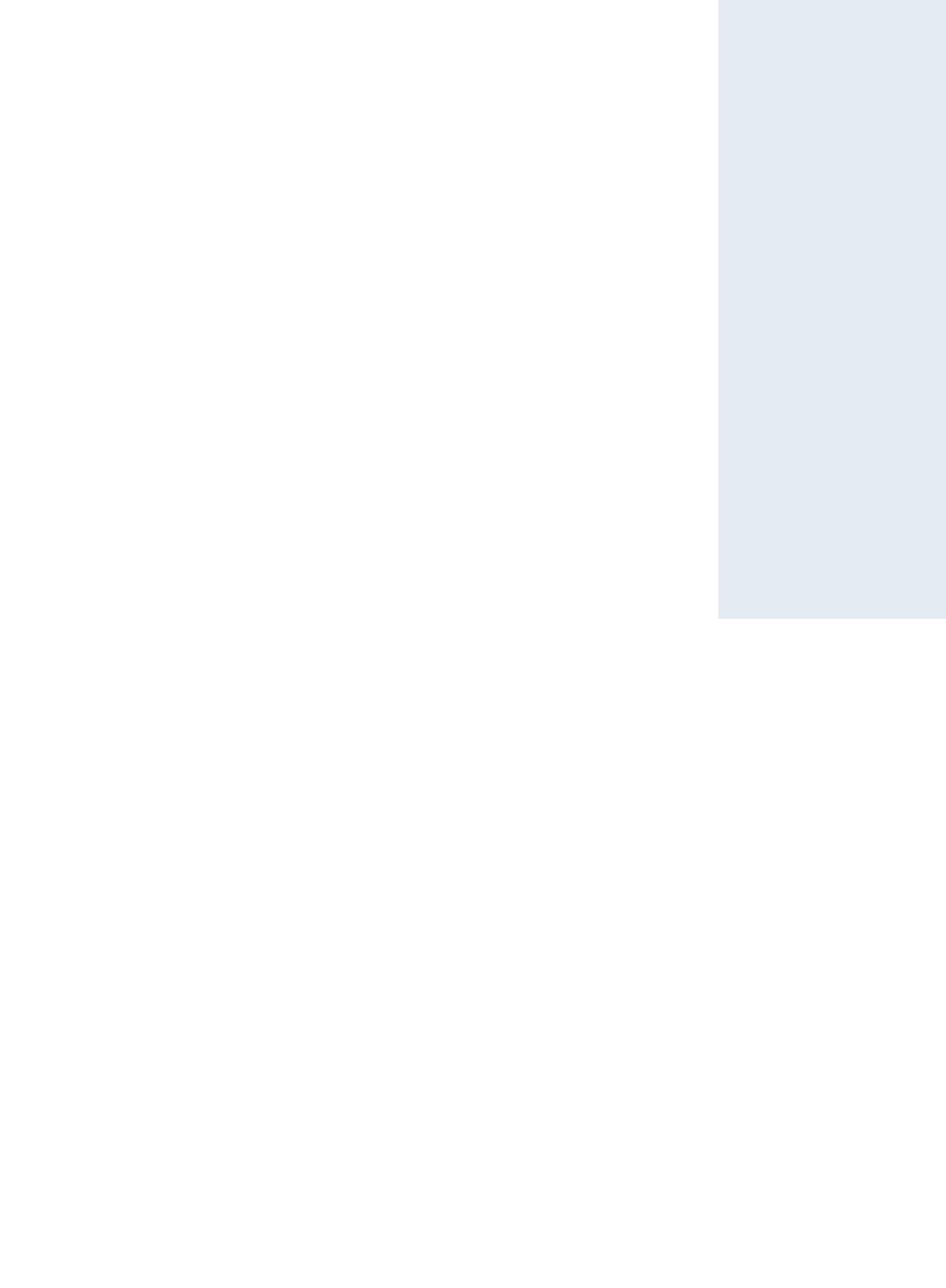Identify the bounding box coordinates of the clickable region necessary to fulfill the following instruction: "Learn about the law office". The bounding box coordinates should be four float numbers between 0 and 1, i.e., [left, top, right, bottom].

[0.39, 0.533, 0.433, 0.545]